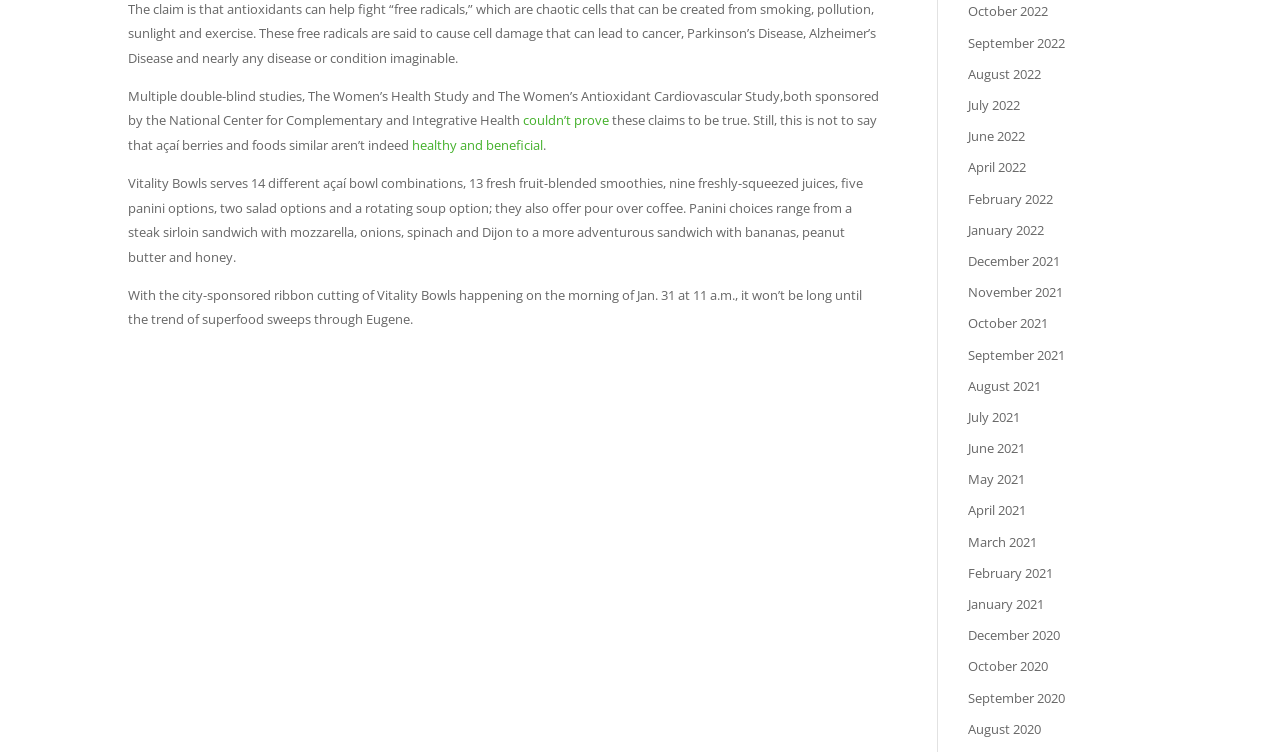Find the bounding box coordinates of the area to click in order to follow the instruction: "read the article about Vitality Bowls".

[0.1, 0.231, 0.674, 0.354]